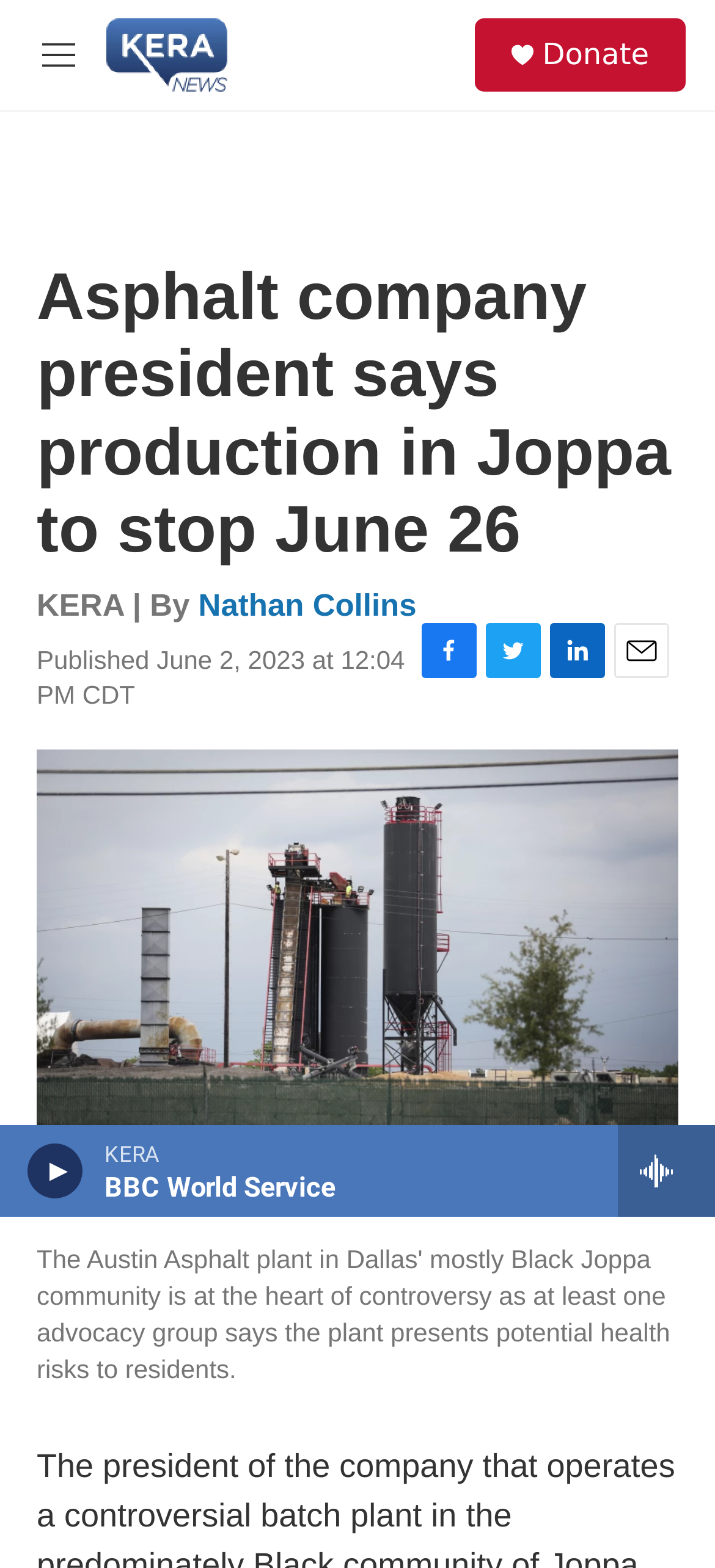What is the topic of the article?
Please use the image to provide a one-word or short phrase answer.

Asphalt company